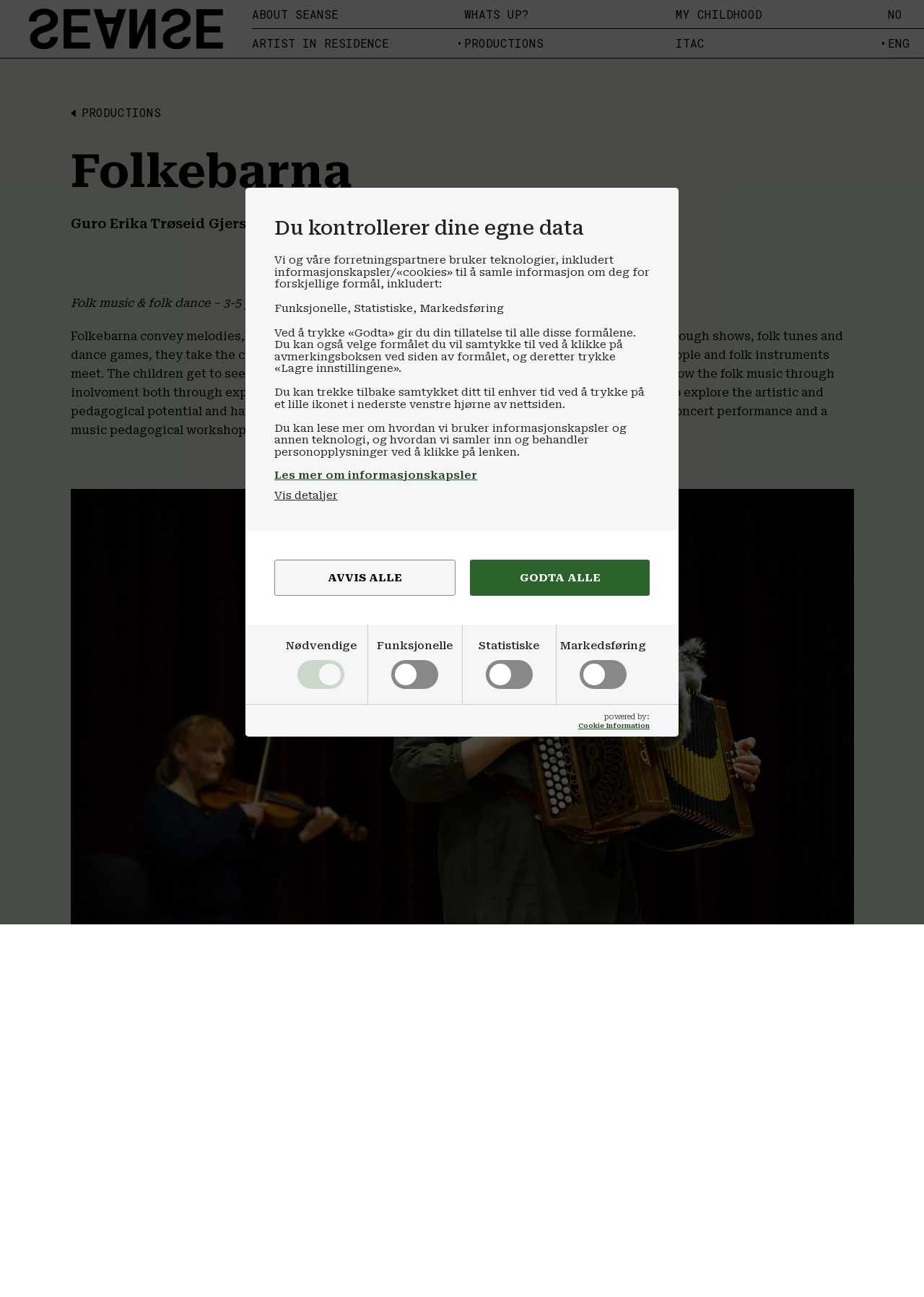What is the purpose of the 'Folkebarna' show?
Could you please answer the question thoroughly and with as much detail as possible?

Based on the webpage, the 'Folkebarna' show is about folk music and folk dance for children aged 3-5 years. The show aims to convey melodies, halling, dance, folk music, and folk dance traditions to the youngest through shows, folk tunes, and dance games.